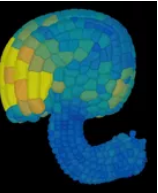What do the vibrant colors in the image indicate?
Respond to the question with a well-detailed and thorough answer.

The vibrant colors in the image indicate the variations in cell shapes and sizes throughout the structure of the Arabidopsis ovule, as stated in the caption. This suggests that the colors are used to represent different cell volumes and their characteristics.